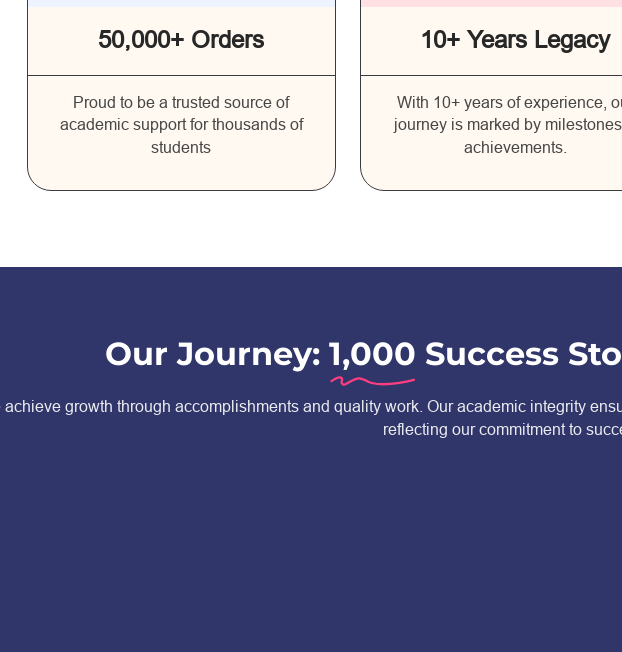How many years of experience does the online educational service have?
Provide a thorough and detailed answer to the question.

The answer can be found adjacent to the '50,000+ Orders' statement, where it says '10+ Years Legacy', underscoring the milestones and achievements accumulated throughout its journey.